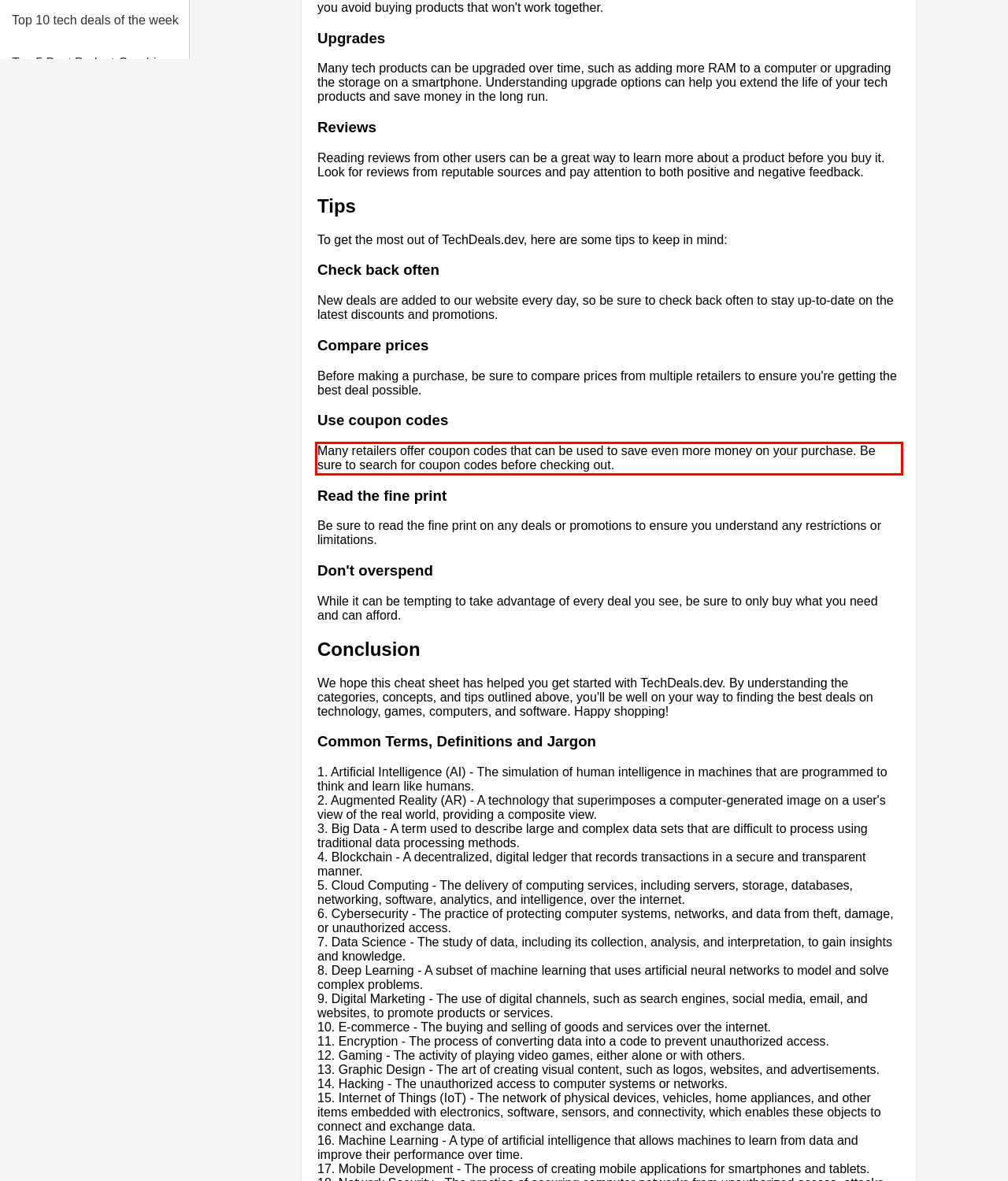In the screenshot of the webpage, find the red bounding box and perform OCR to obtain the text content restricted within this red bounding box.

Many retailers offer coupon codes that can be used to save even more money on your purchase. Be sure to search for coupon codes before checking out.